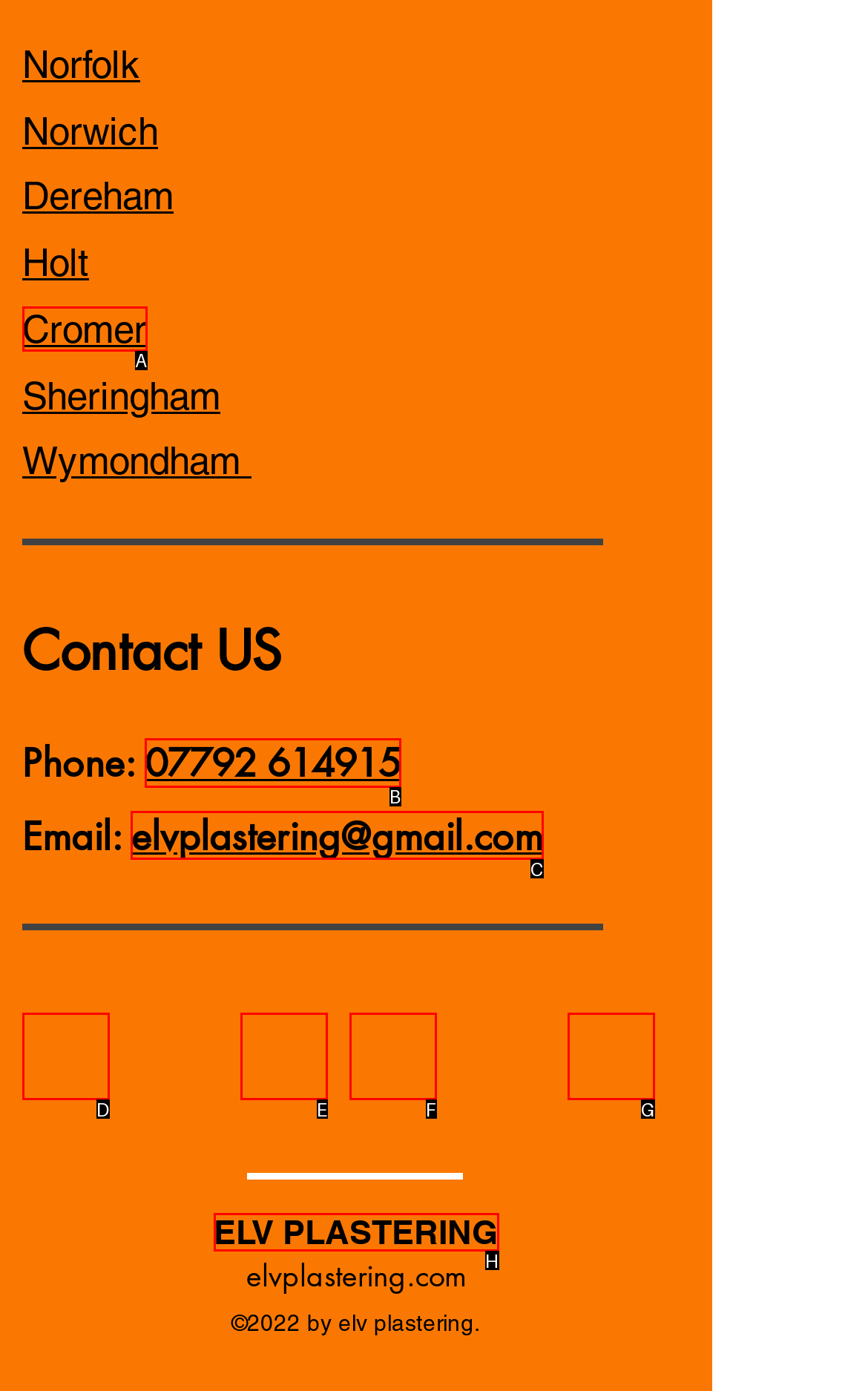Select the proper HTML element to perform the given task: visit github Answer with the corresponding letter from the provided choices.

None